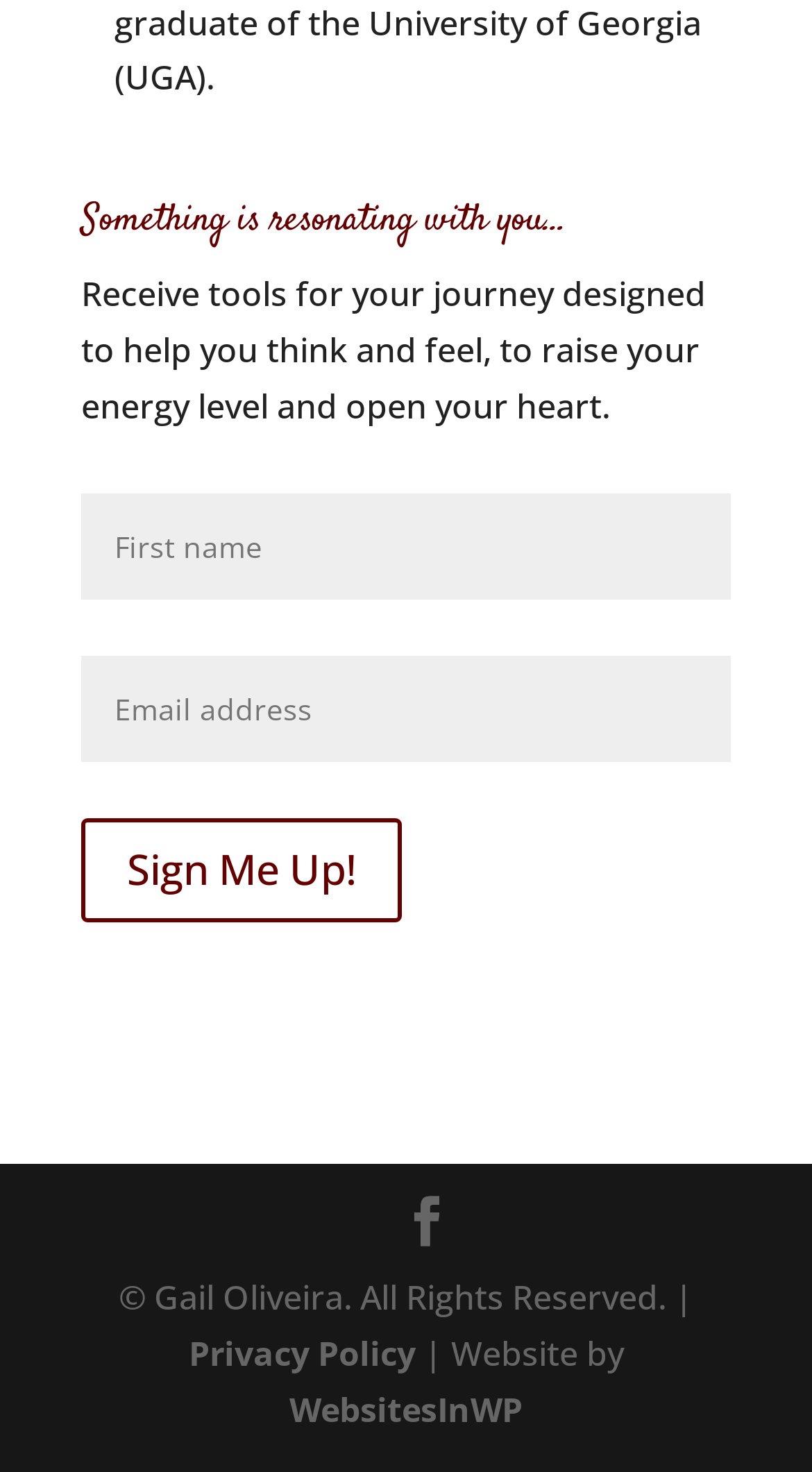Please respond to the question with a concise word or phrase:
How many input fields are there?

2